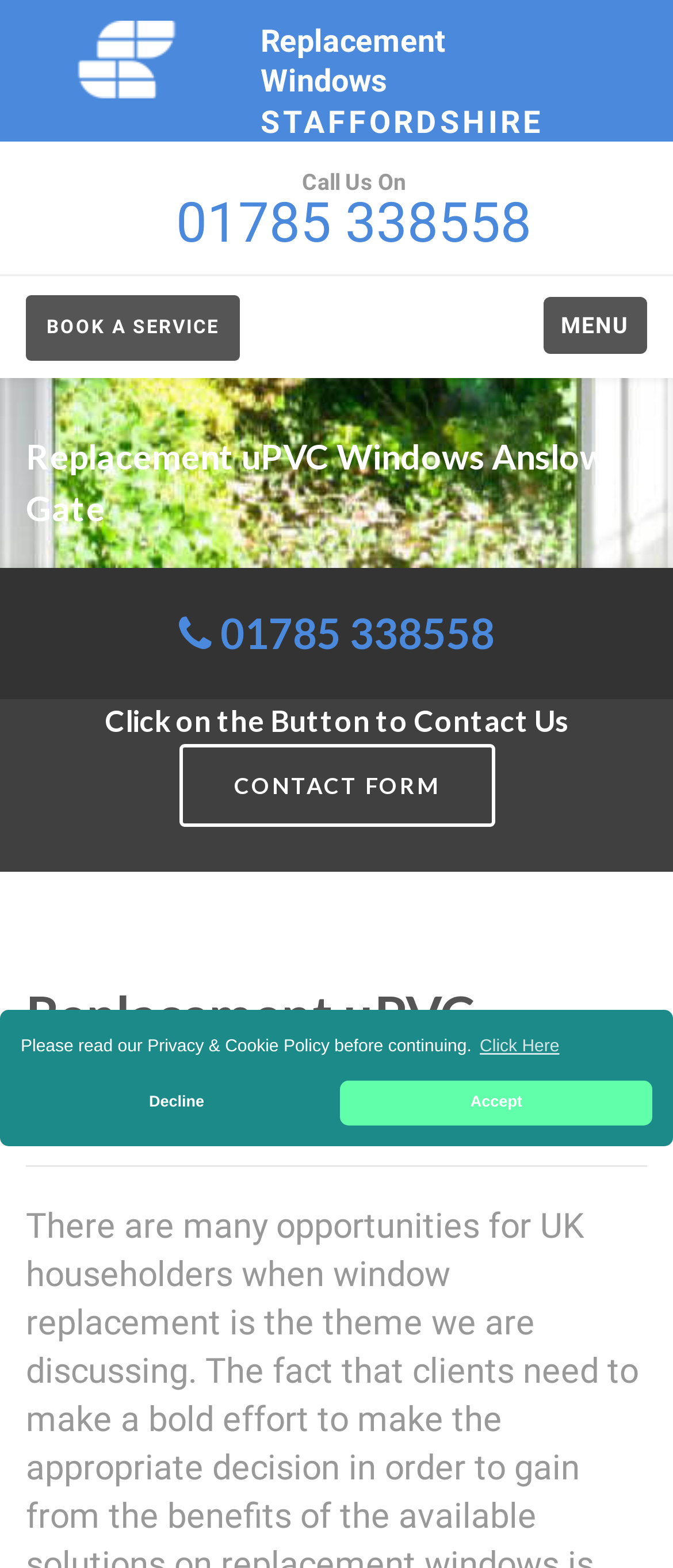Extract the primary headline from the webpage and present its text.

Replacement uPVC Windows Anslow Gate